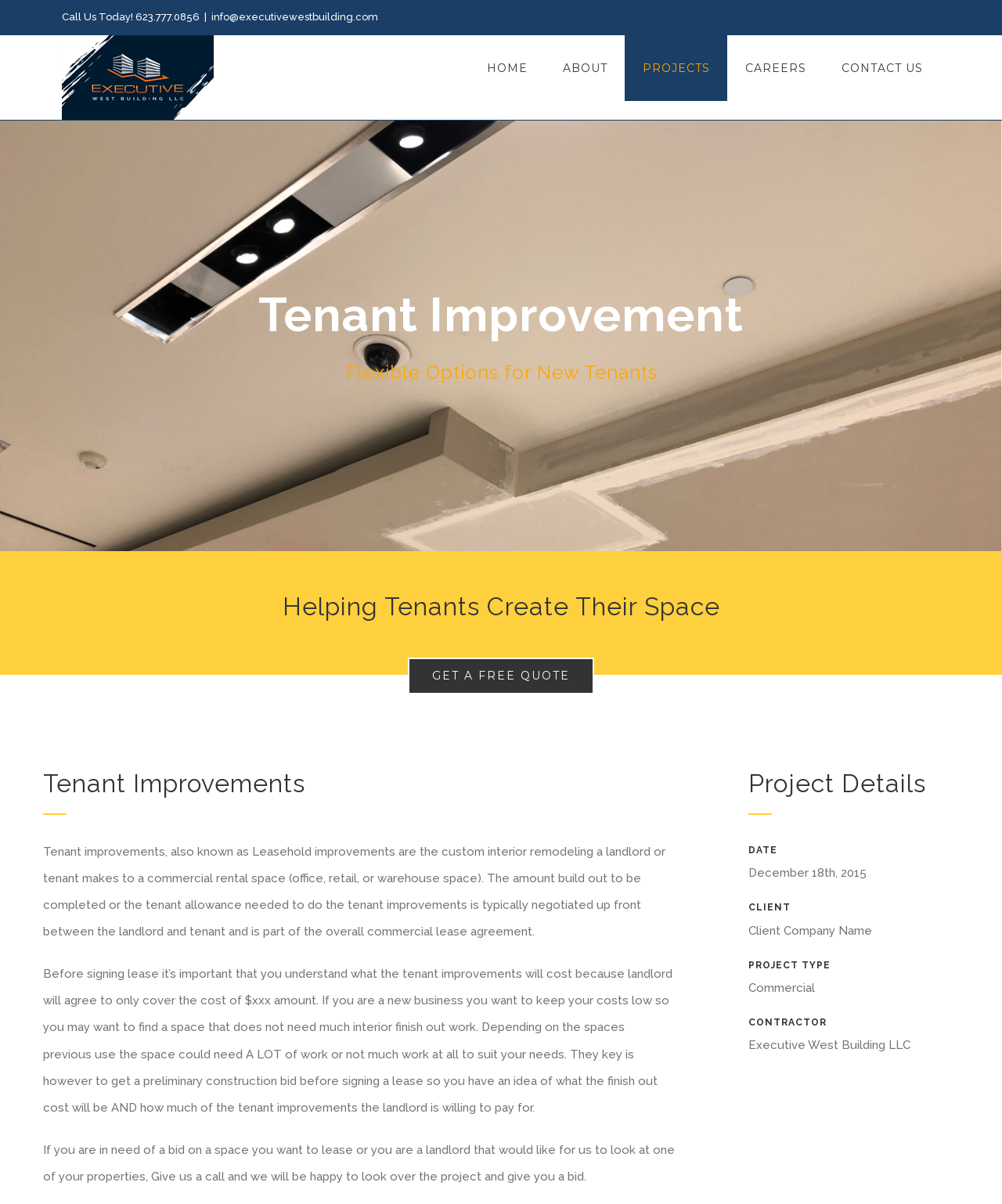Please provide the bounding box coordinates for the element that needs to be clicked to perform the instruction: "Contact us". The coordinates must consist of four float numbers between 0 and 1, formatted as [left, top, right, bottom].

[0.822, 0.029, 0.938, 0.084]